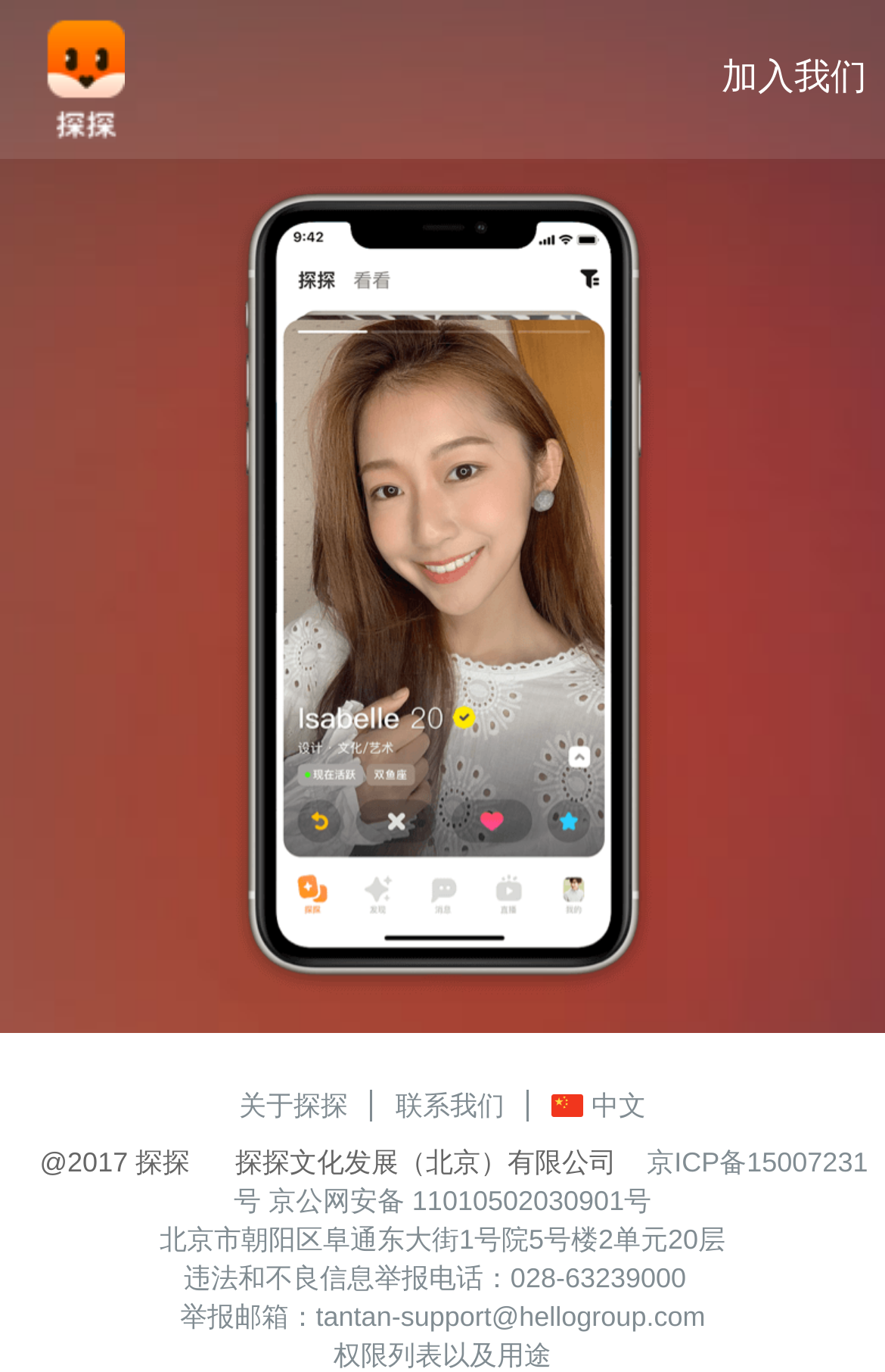Locate the bounding box coordinates of the item that should be clicked to fulfill the instruction: "learn about us".

[0.27, 0.794, 0.421, 0.817]